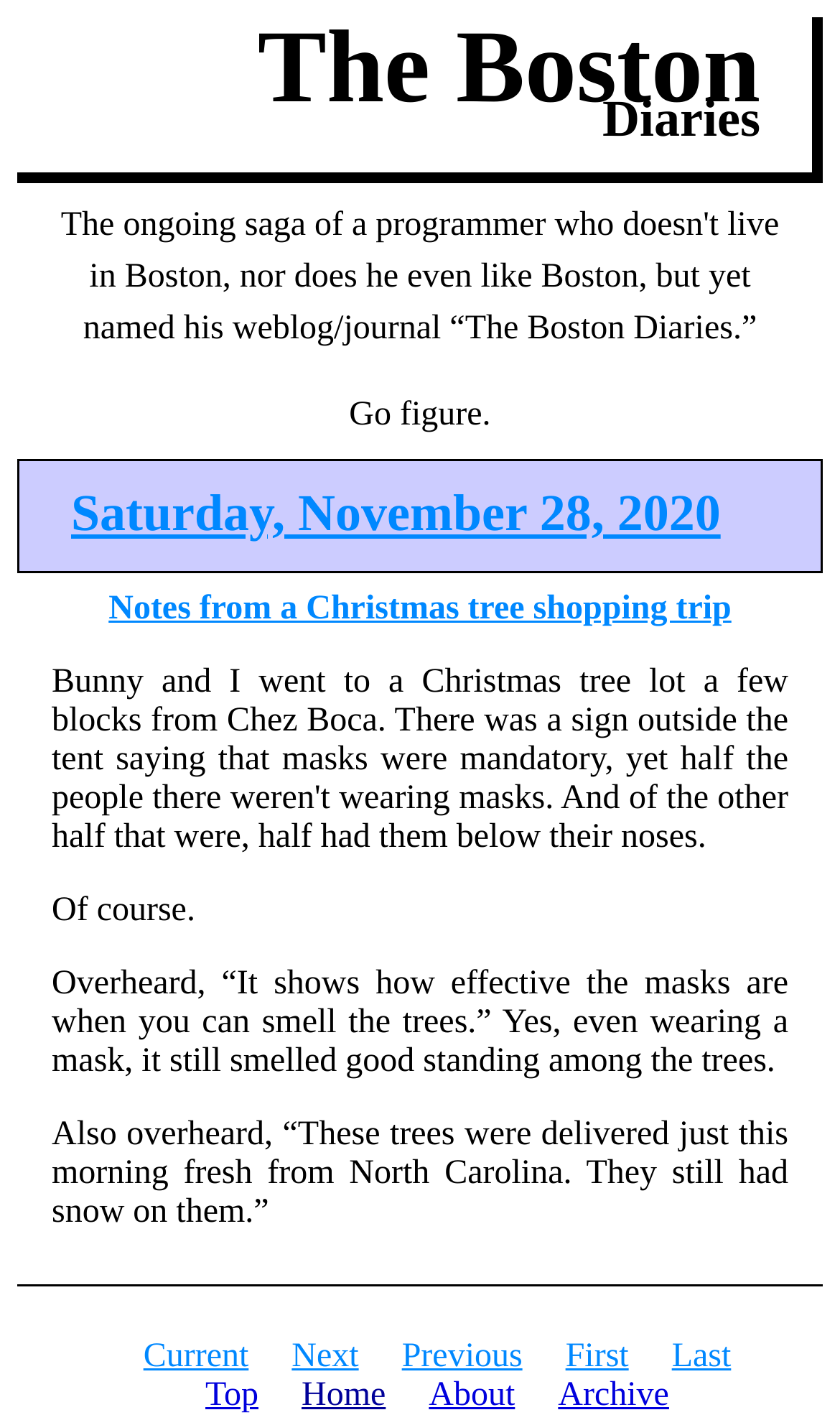Generate a comprehensive caption for the webpage you are viewing.

The webpage is a blog titled "The Boston Diaries" with a subtitle "Captain Napalm". At the top, there is a heading with the title "The Boston Diaries" spanning almost the entire width of the page. Below it, there is a short phrase "Go figure." in a smaller font.

The main content of the page is a series of blog posts, each with a heading indicating the date and title of the post. The first post is dated "Saturday, November 28, 2020" and is titled "Notes from a Christmas tree shopping trip". The heading is followed by a link with the same text. There are two paragraphs of text below the heading, describing the experience of buying a Christmas tree.

Below the first post, there are several links to navigate through the blog, including "Current", "Next", "Previous", "First", and "Last" at the bottom of the page. These links are aligned horizontally and take up about half of the page width. Above these links, there are additional links to "Top", "Home", "About", and "Archive" at the very bottom of the page.